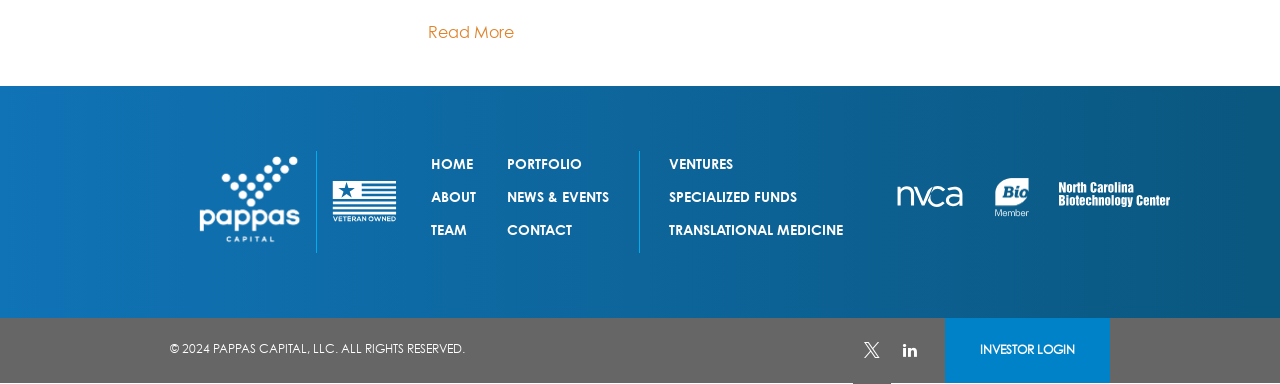Locate the bounding box coordinates of the element I should click to achieve the following instruction: "Read more about the company".

[0.334, 0.051, 0.496, 0.119]